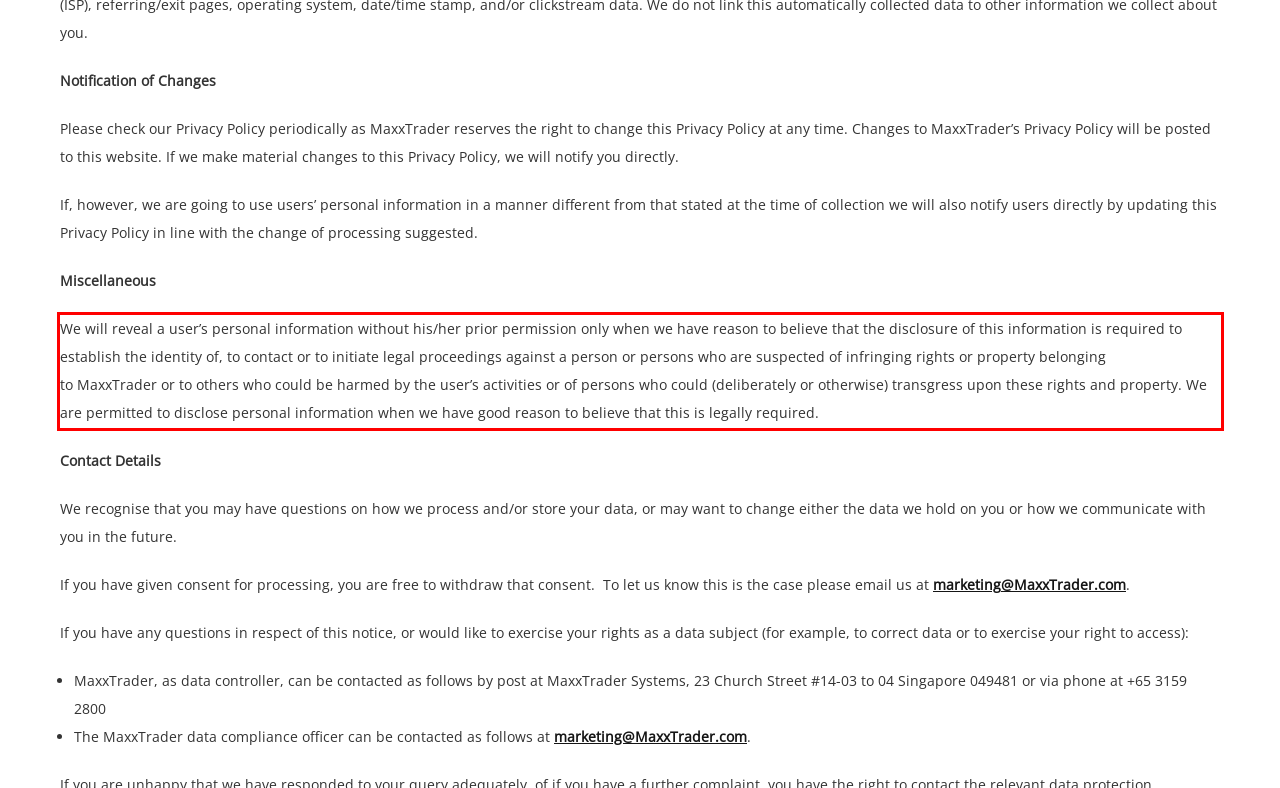View the screenshot of the webpage and identify the UI element surrounded by a red bounding box. Extract the text contained within this red bounding box.

We will reveal a user’s personal information without his/her prior permission only when we have reason to believe that the disclosure of this information is required to establish the identity of, to contact or to initiate legal proceedings against a person or persons who are suspected of infringing rights or property belonging to MaxxTrader or to others who could be harmed by the user’s activities or of persons who could (deliberately or otherwise) transgress upon these rights and property. We are permitted to disclose personal information when we have good reason to believe that this is legally required.